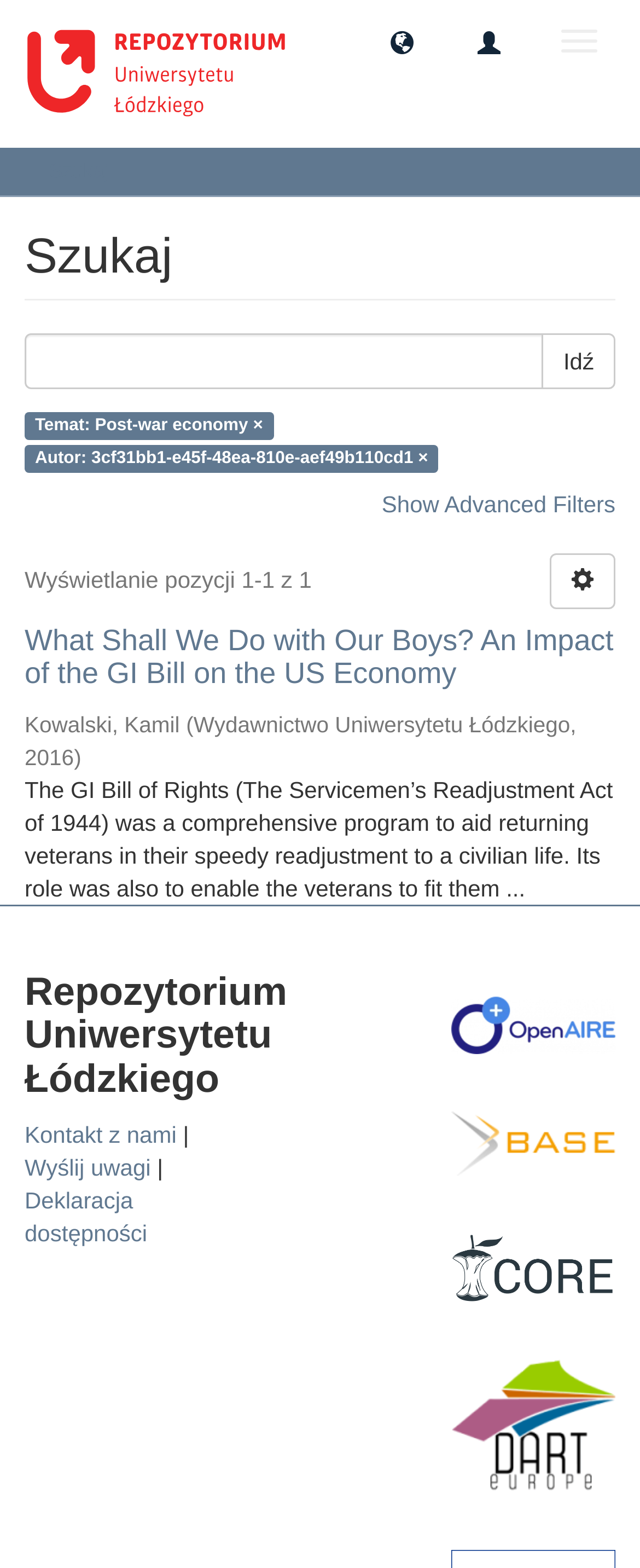Please identify the coordinates of the bounding box that should be clicked to fulfill this instruction: "Read the article 'What Shall We Do with Our Boys? An Impact of the GI Bill on the US Economy'".

[0.038, 0.399, 0.962, 0.441]